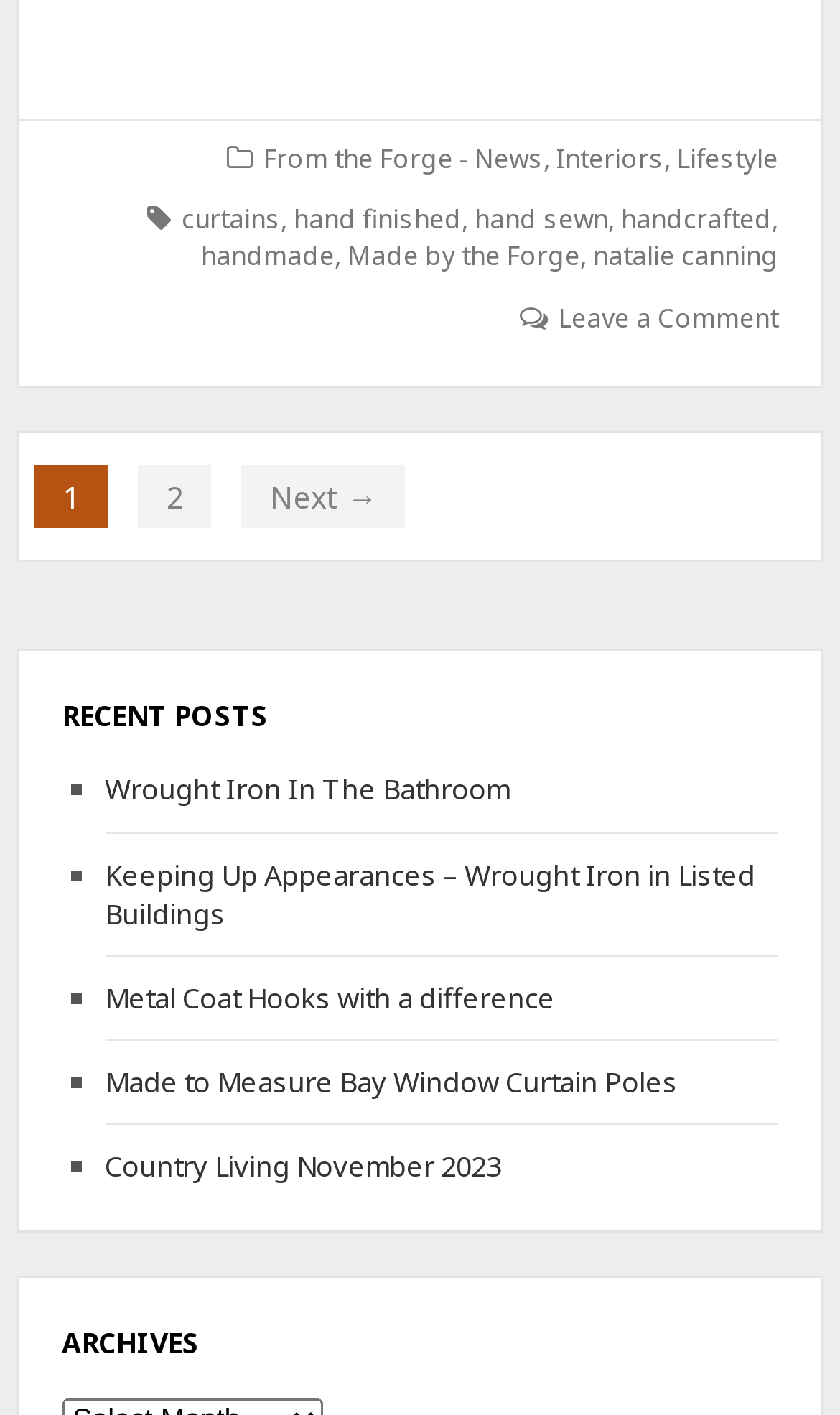Identify the bounding box coordinates of the region that needs to be clicked to carry out this instruction: "Explore How Winegrowers and Houses do business together". Provide these coordinates as four float numbers ranging from 0 to 1, i.e., [left, top, right, bottom].

None